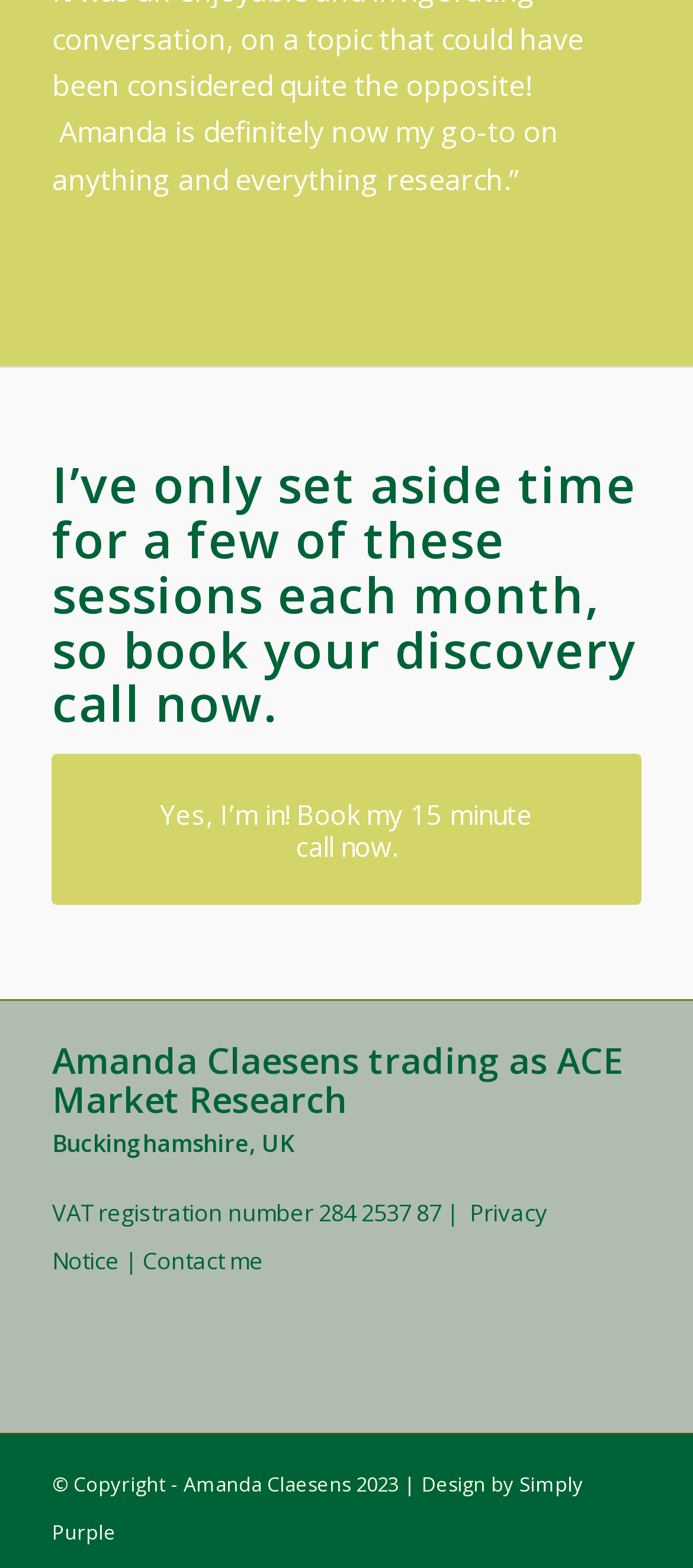What is the copyright year of the website?
Refer to the screenshot and deliver a thorough answer to the question presented.

The copyright notice at the bottom of the webpage indicates that the website's content is copyrighted by Amanda Claesens in 2023.